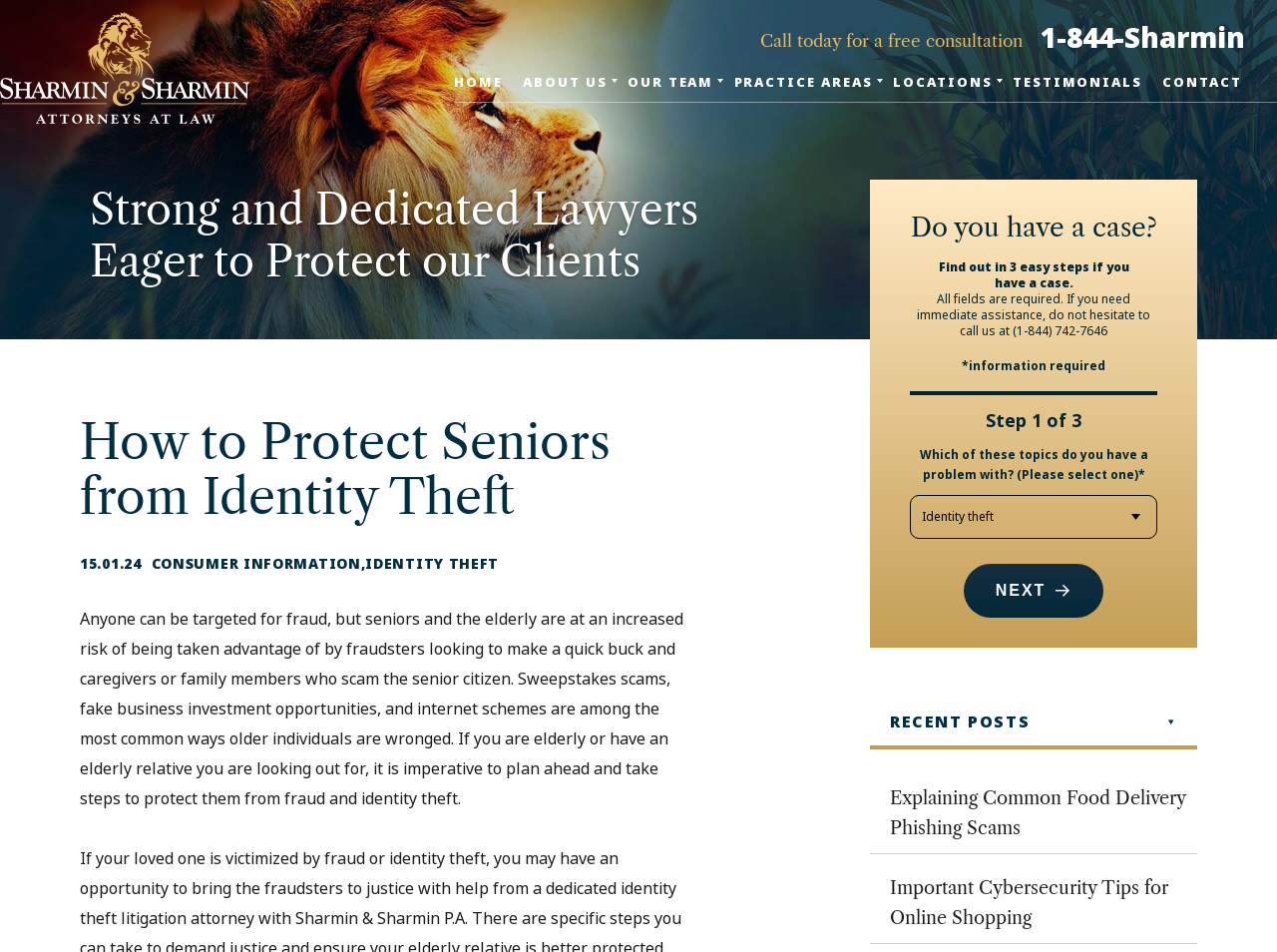Given the following UI element description: "Our Team", find the bounding box coordinates in the webpage screenshot.

[0.491, 0.075, 0.559, 0.107]